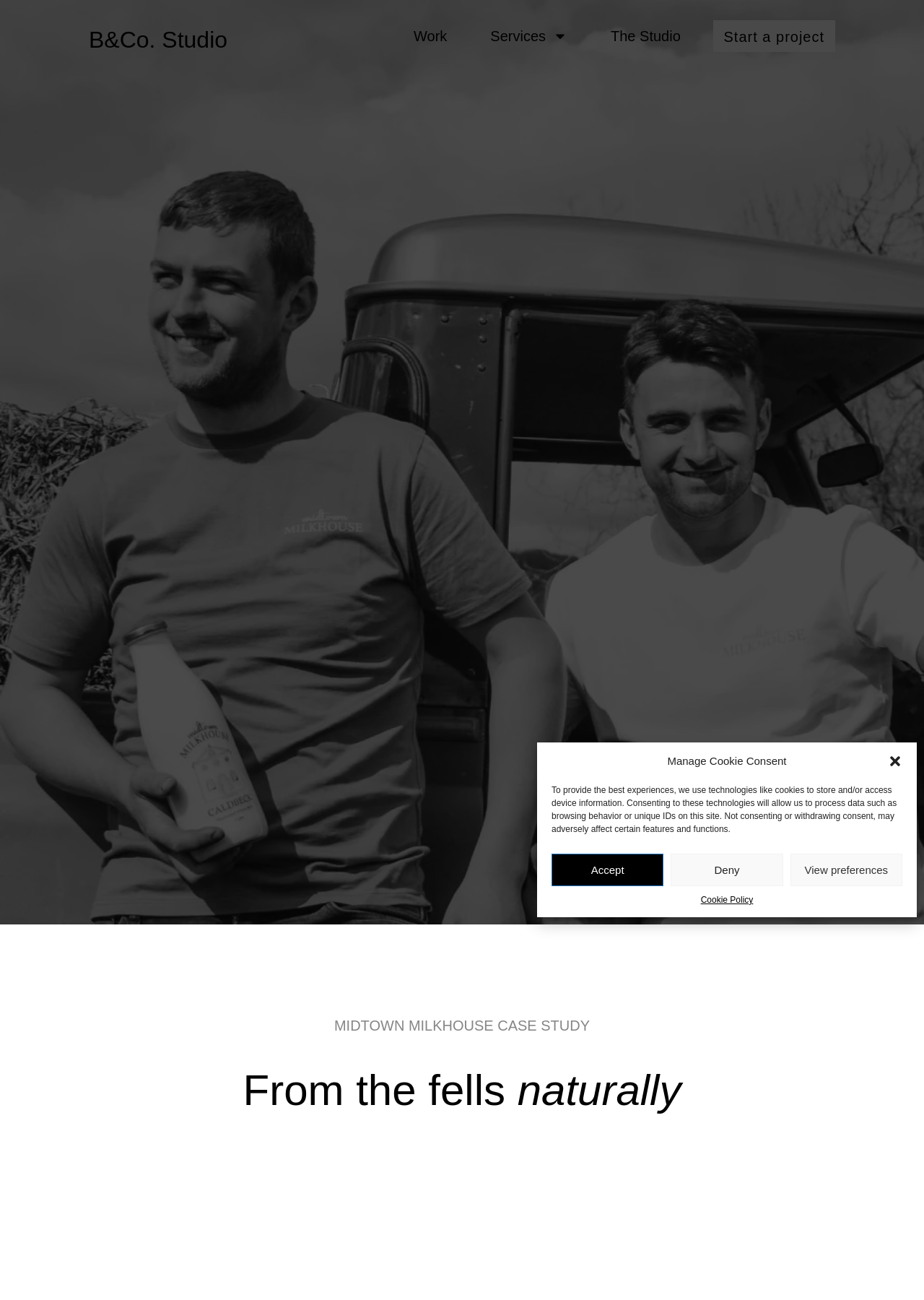Could you determine the bounding box coordinates of the clickable element to complete the instruction: "start a project"? Provide the coordinates as four float numbers between 0 and 1, i.e., [left, top, right, bottom].

[0.772, 0.016, 0.904, 0.04]